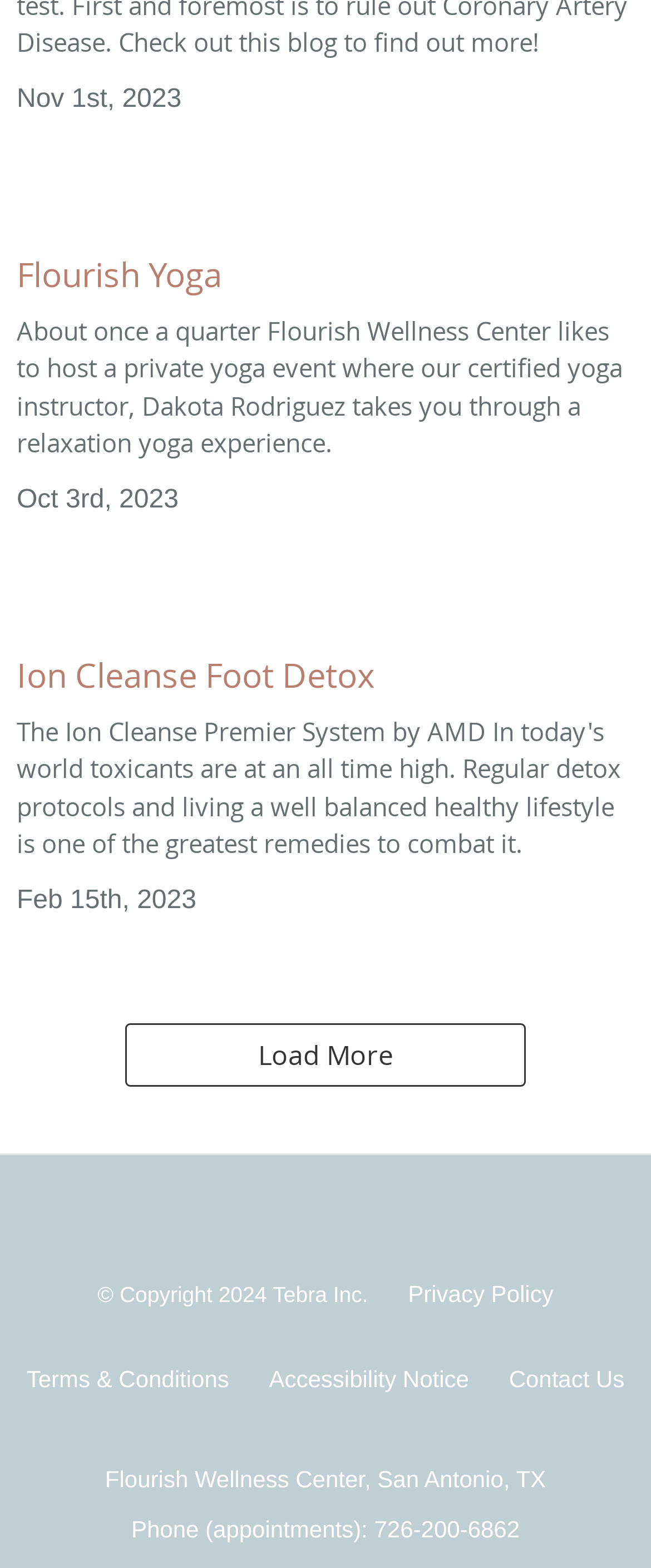Using the provided element description: "Ion Cleanse Foot Detox", determine the bounding box coordinates of the corresponding UI element in the screenshot.

[0.026, 0.397, 0.974, 0.455]